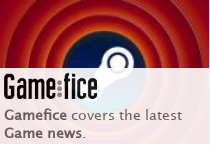Please provide a short answer using a single word or phrase for the question:
What is the purpose of Gamefice?

To cover game news